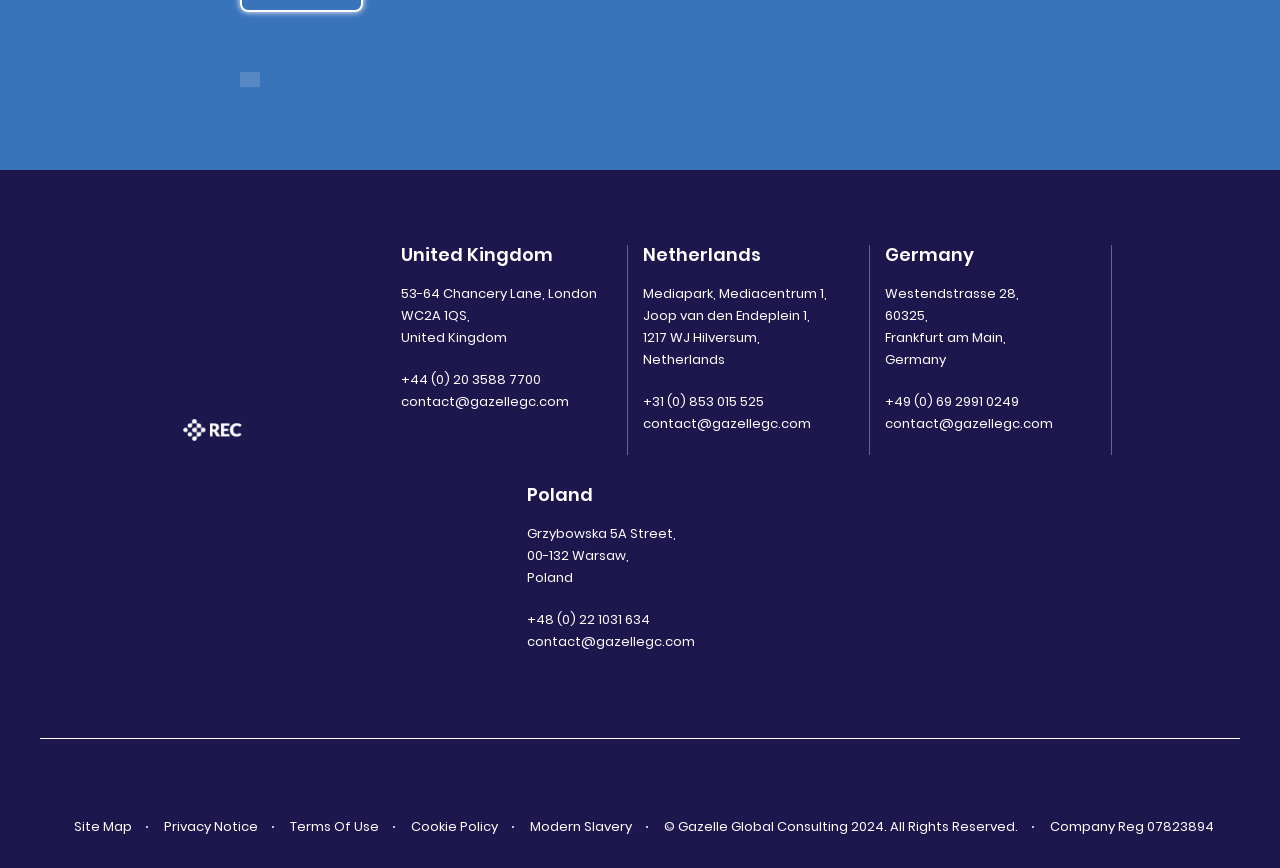What is the purpose of the 'Site Map' link?
Please elaborate on the answer to the question with detailed information.

The 'Site Map' link is located at the bottom of the webpage, along with other links such as 'Privacy Notice' and 'Terms Of Use'. The purpose of the 'Site Map' link is to provide a way for users to navigate the website and find specific pages or content.